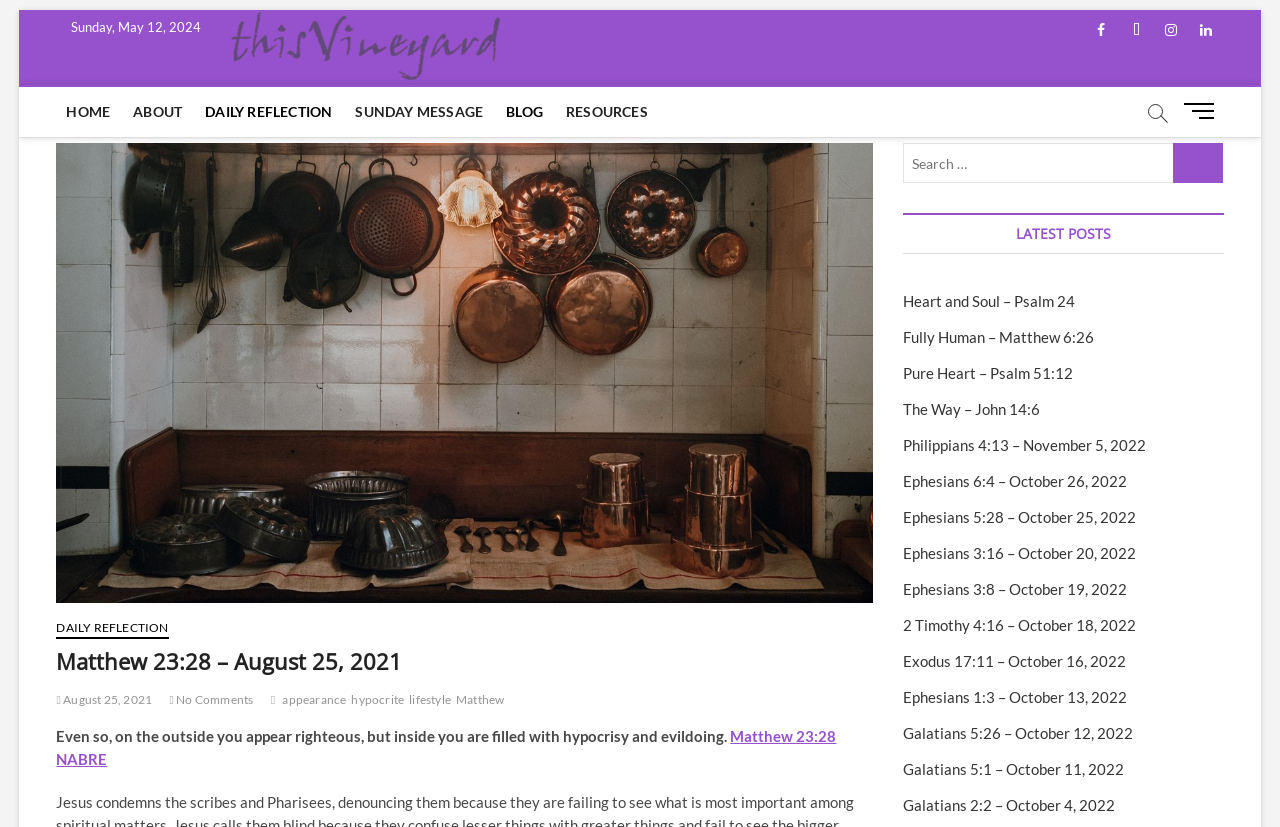Identify the bounding box coordinates for the element you need to click to achieve the following task: "Click on the Facebook link". Provide the bounding box coordinates as four float numbers between 0 and 1, in the form [left, top, right, bottom].

[0.847, 0.016, 0.874, 0.058]